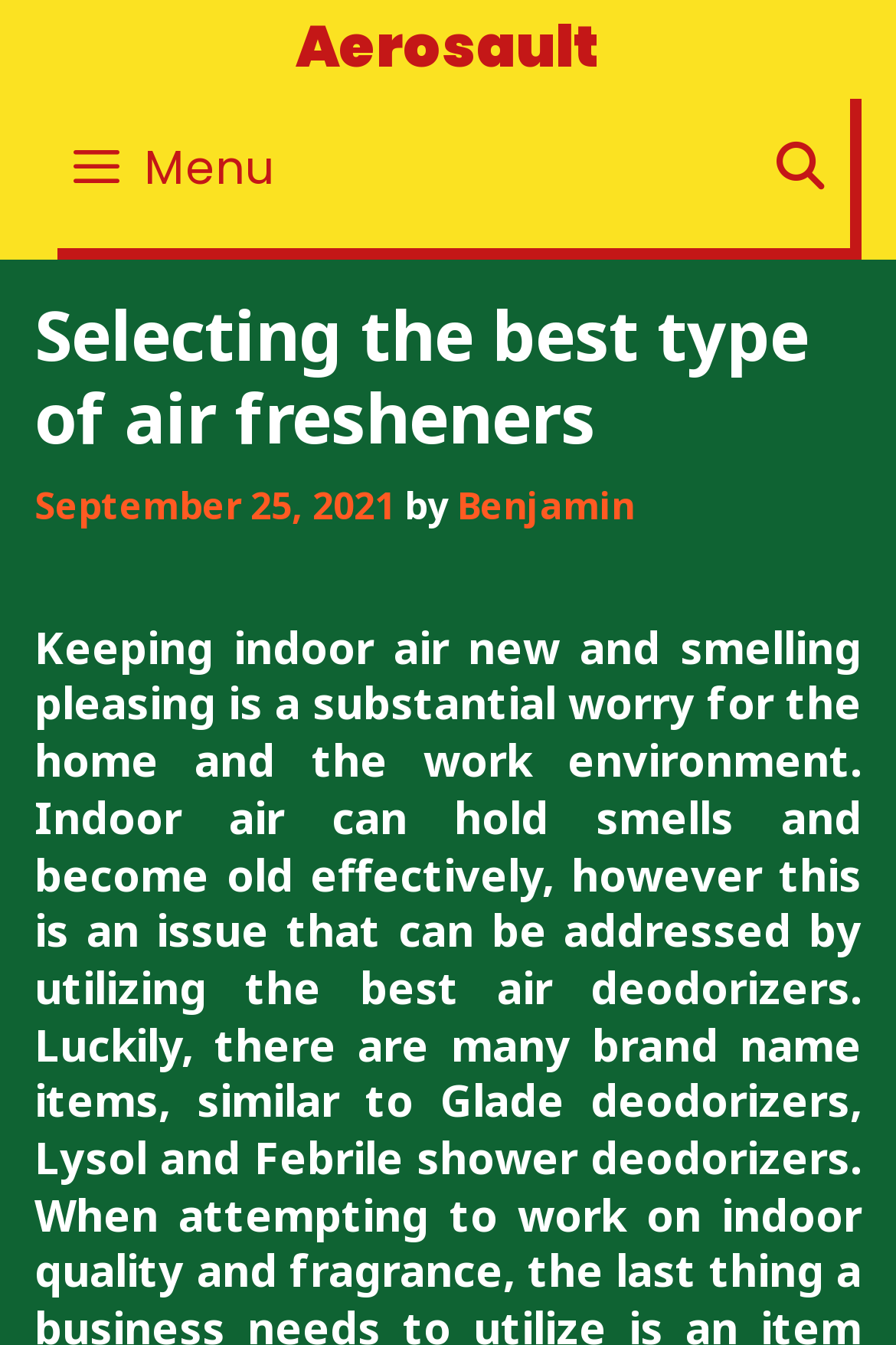Please respond to the question using a single word or phrase:
What is the text of the link at the top right corner?

Aerosault